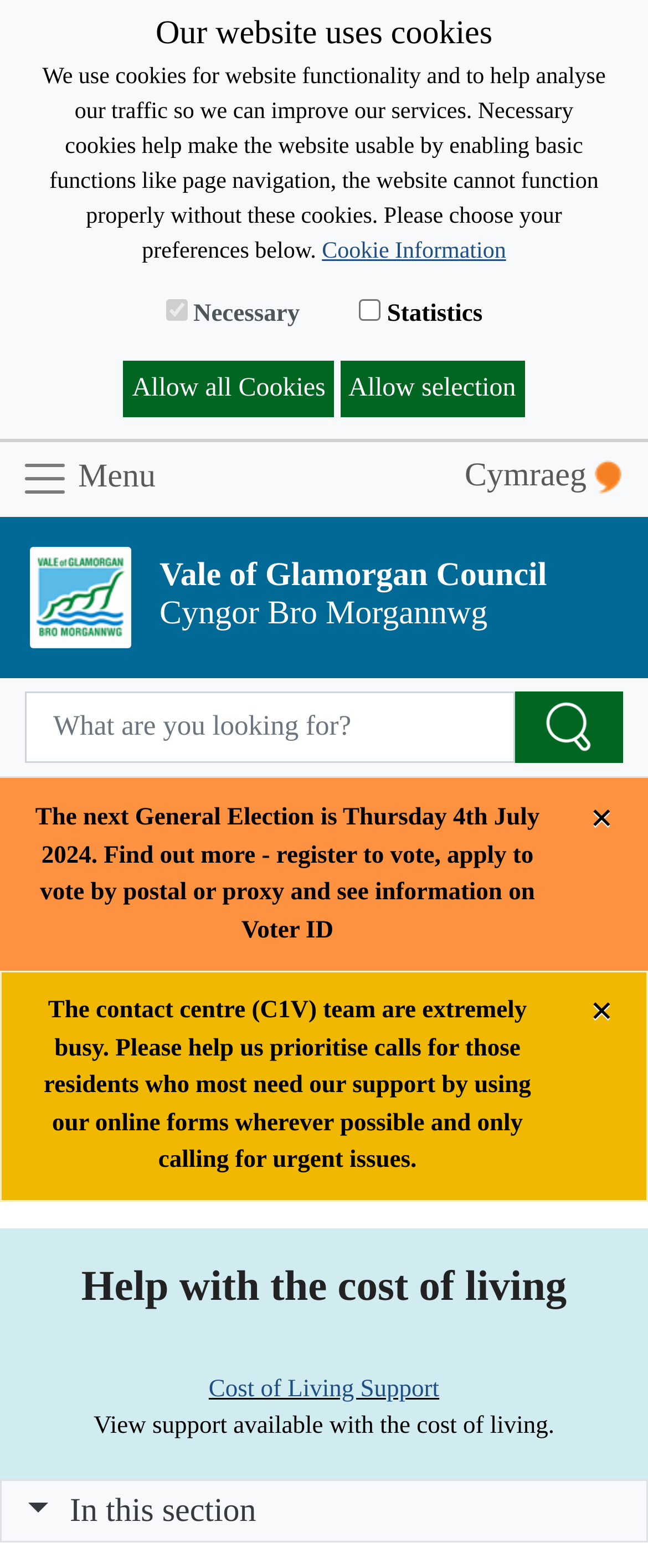Indicate the bounding box coordinates of the element that needs to be clicked to satisfy the following instruction: "Search the website". The coordinates should be four float numbers between 0 and 1, i.e., [left, top, right, bottom].

[0.038, 0.44, 0.795, 0.487]